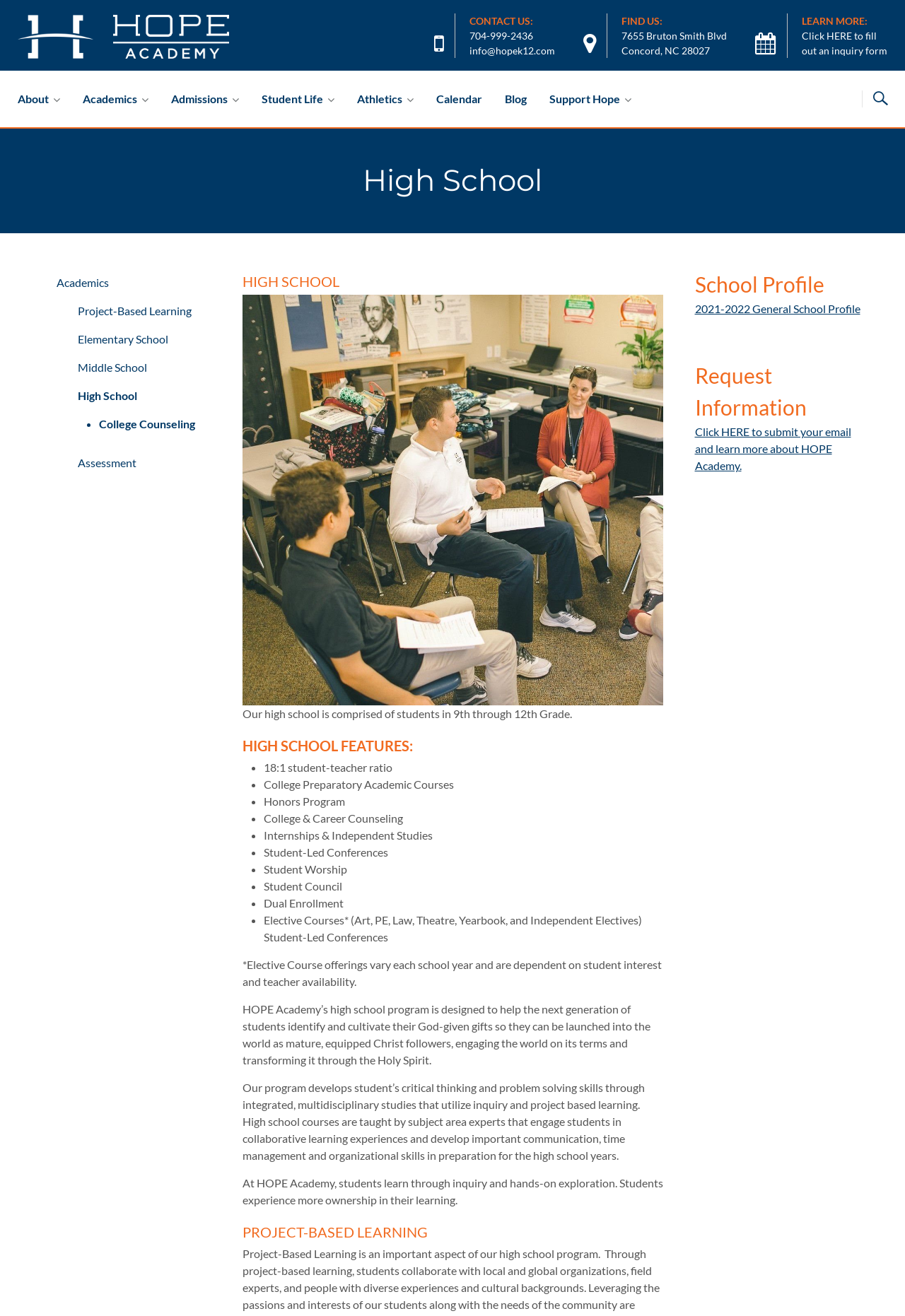Provide the bounding box coordinates of the UI element this sentence describes: "7655 Bruton Smith Blvd".

[0.687, 0.022, 0.803, 0.031]